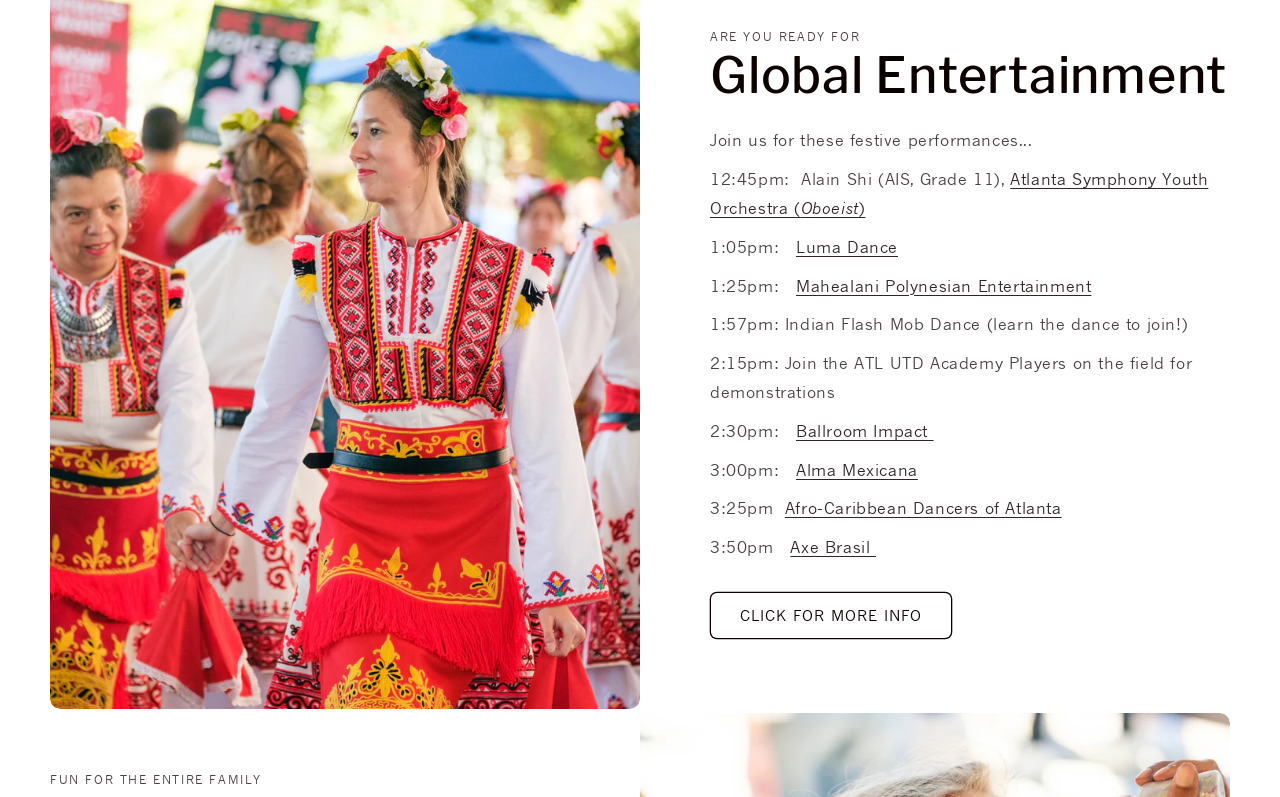Respond to the question below with a single word or phrase:
What is the name of the dance group performing at 1:05pm?

Luma Dance